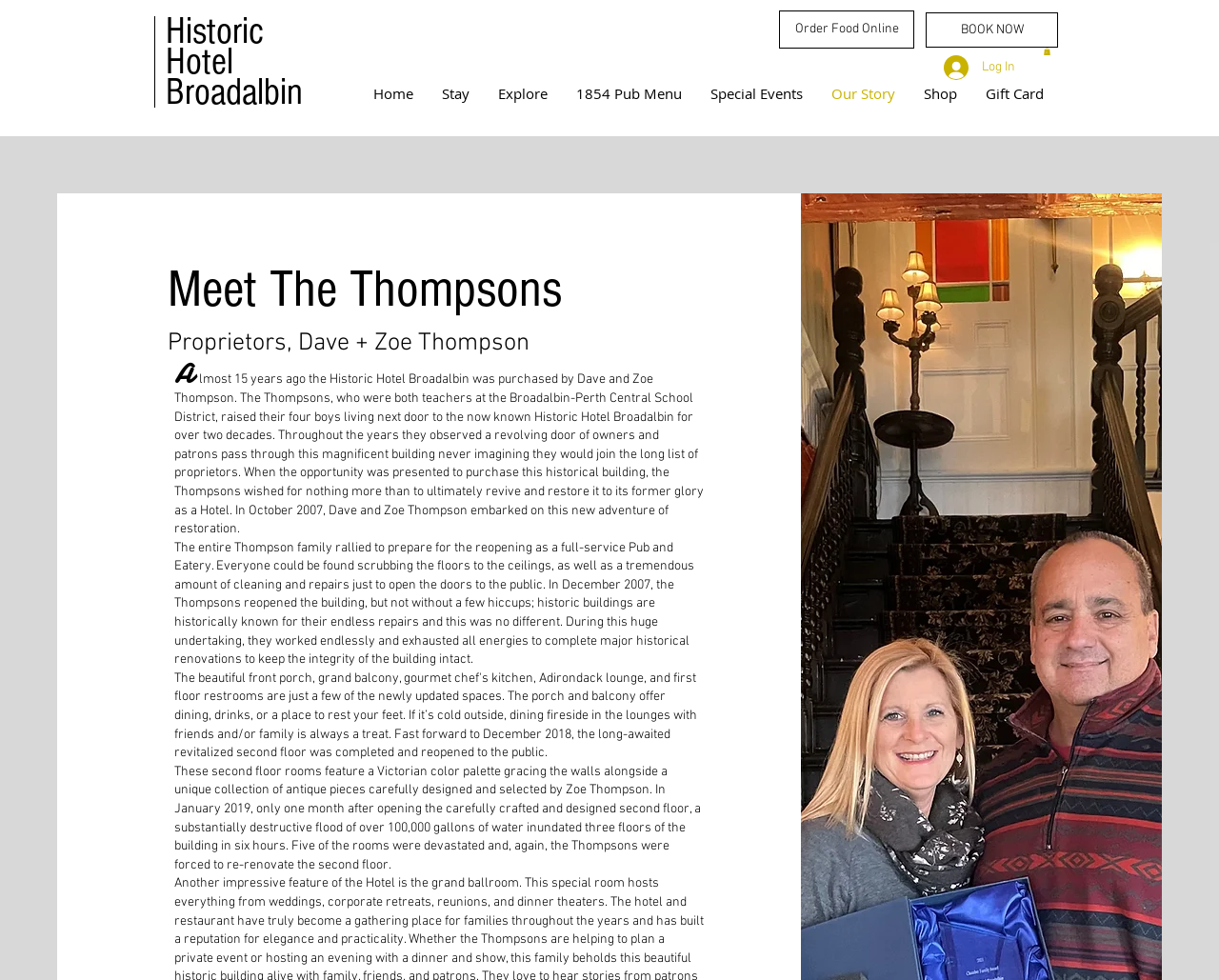Give a one-word or one-phrase response to the question: 
What happened to the hotel in January 2019?

a flood